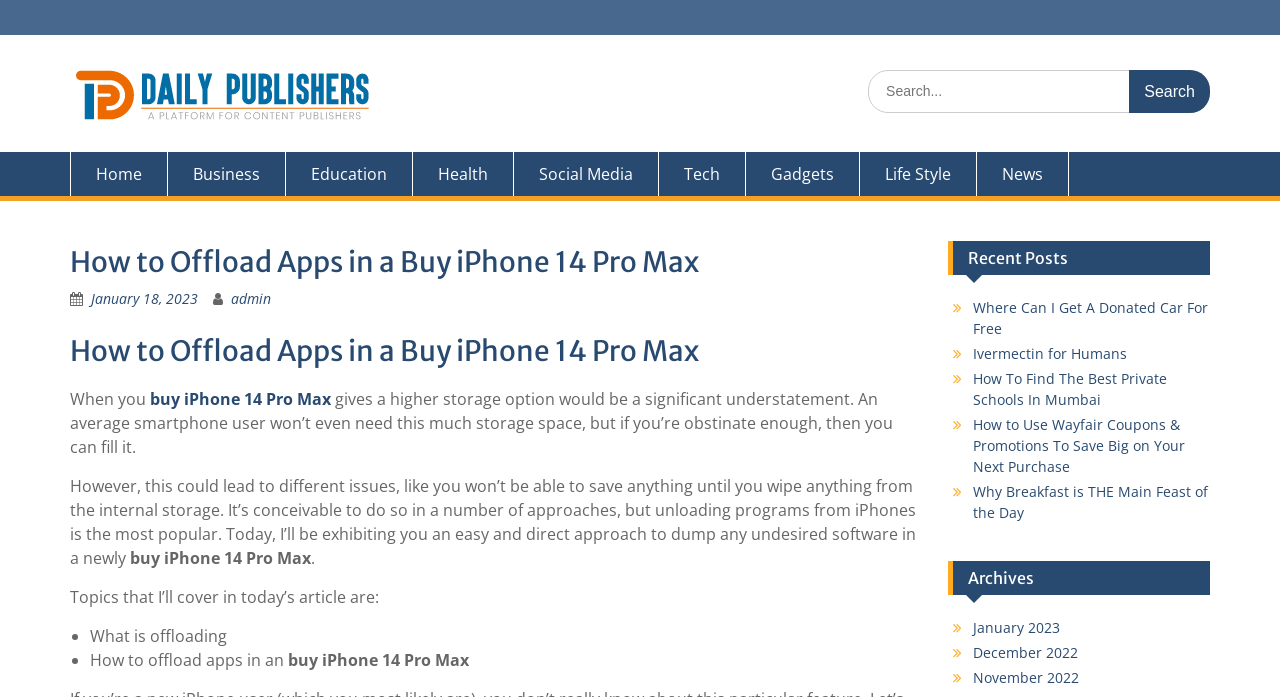Extract the main title from the webpage.

How to Offload Apps in a Buy iPhone 14 Pro Max